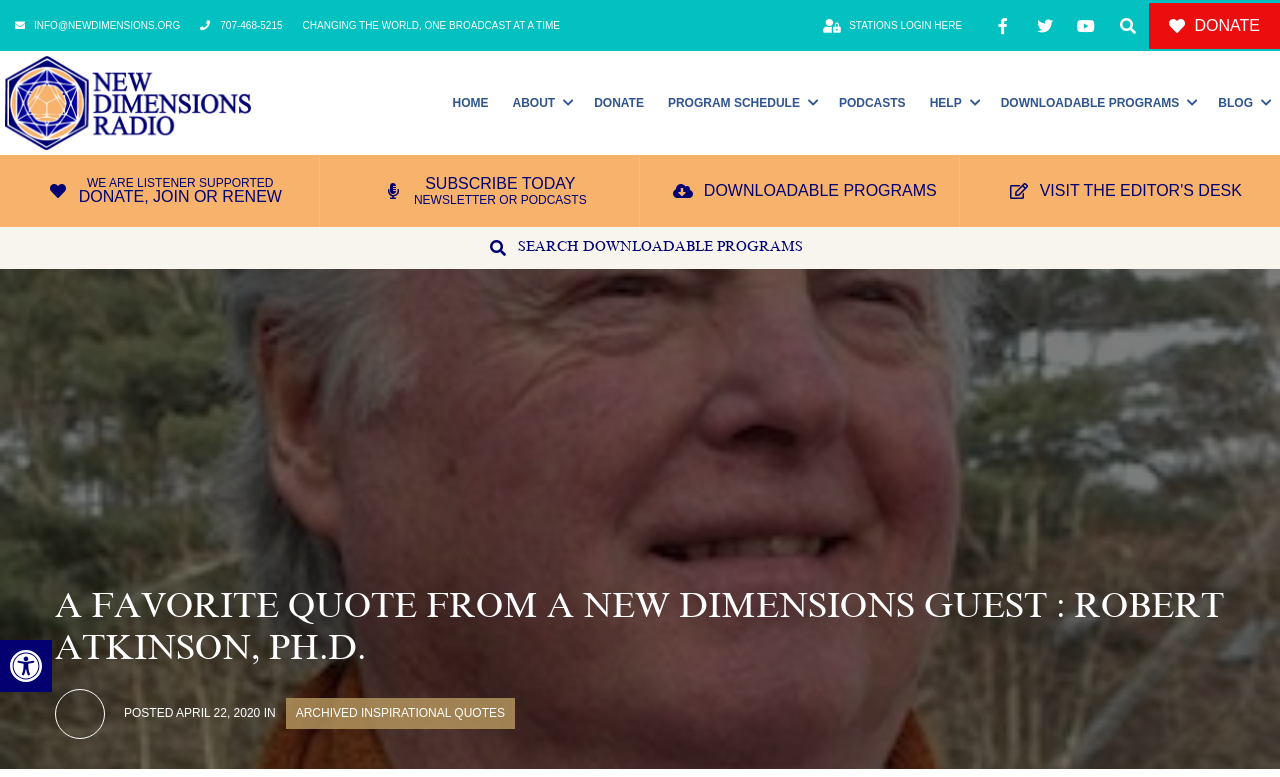Review the image closely and give a comprehensive answer to the question: How many social media links are present?

I counted the number of social media links by looking at the links with icons such as '', '', '', and ''.